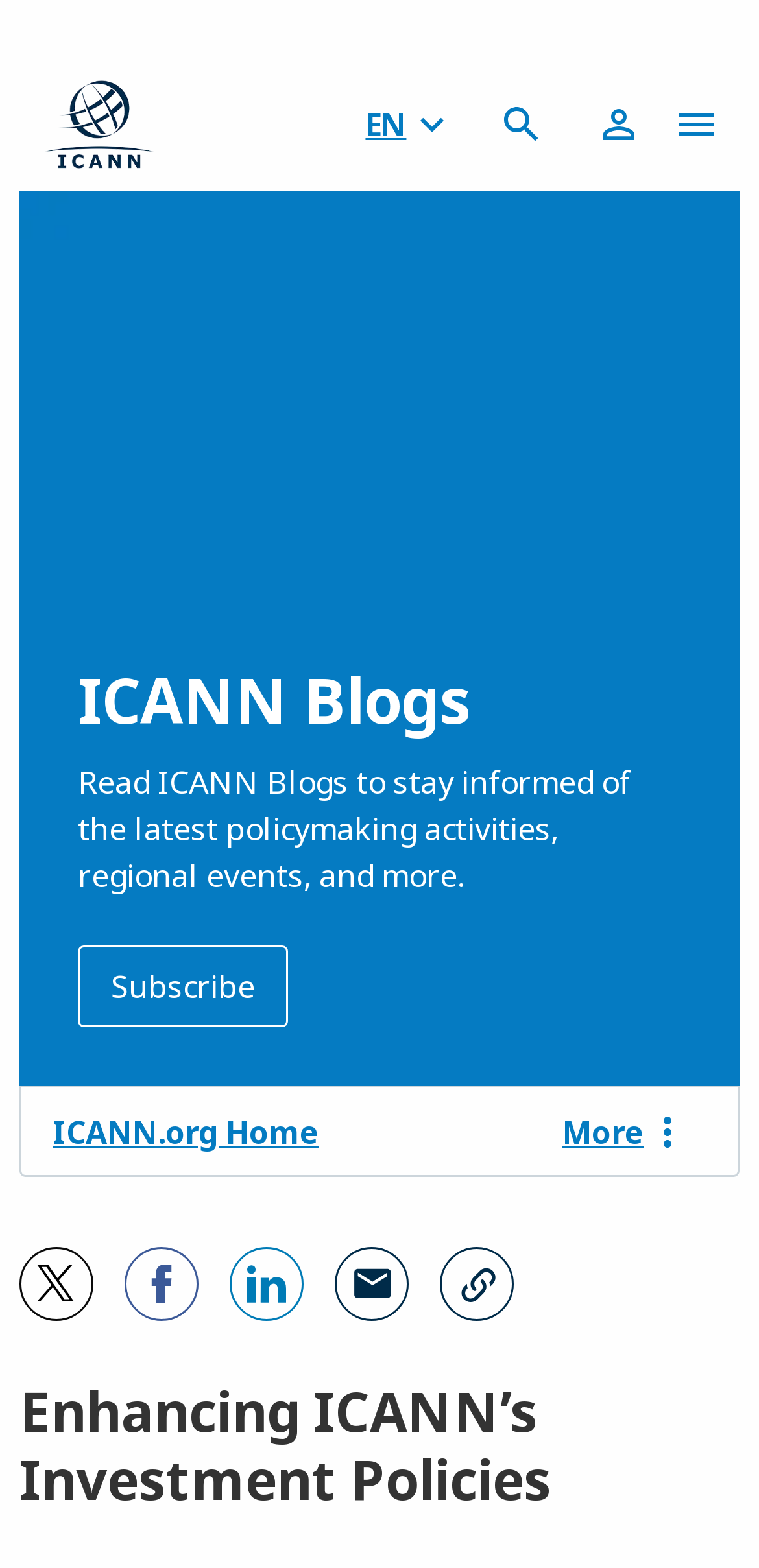Find the bounding box of the element with the following description: "Xavier Calvez". The coordinates must be four float numbers between 0 and 1, formatted as [left, top, right, bottom].

[0.085, 0.212, 0.338, 0.232]